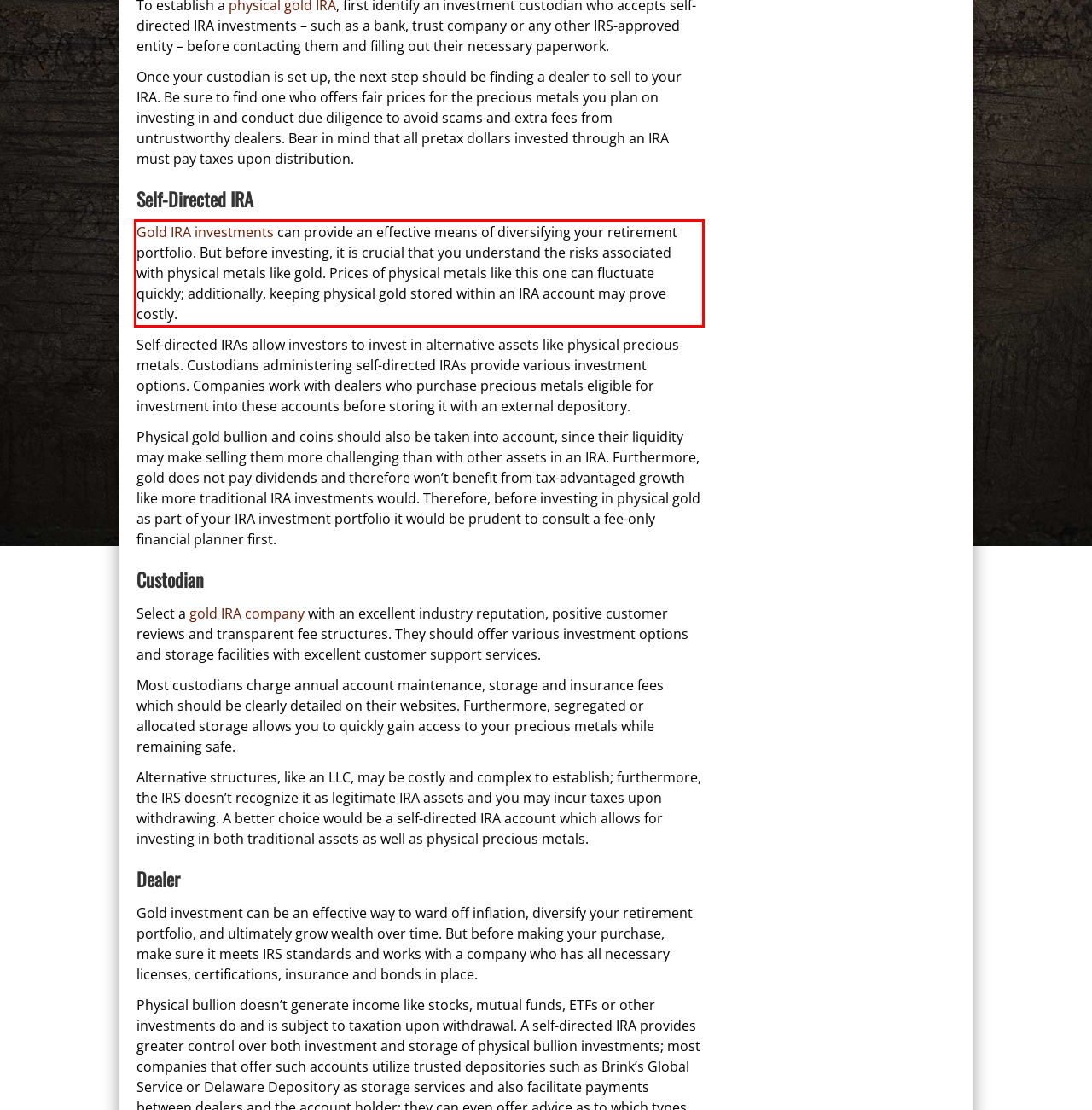Look at the screenshot of the webpage, locate the red rectangle bounding box, and generate the text content that it contains.

Gold IRA investments can provide an effective means of diversifying your retirement portfolio. But before investing, it is crucial that you understand the risks associated with physical metals like gold. Prices of physical metals like this one can fluctuate quickly; additionally, keeping physical gold stored within an IRA account may prove costly.